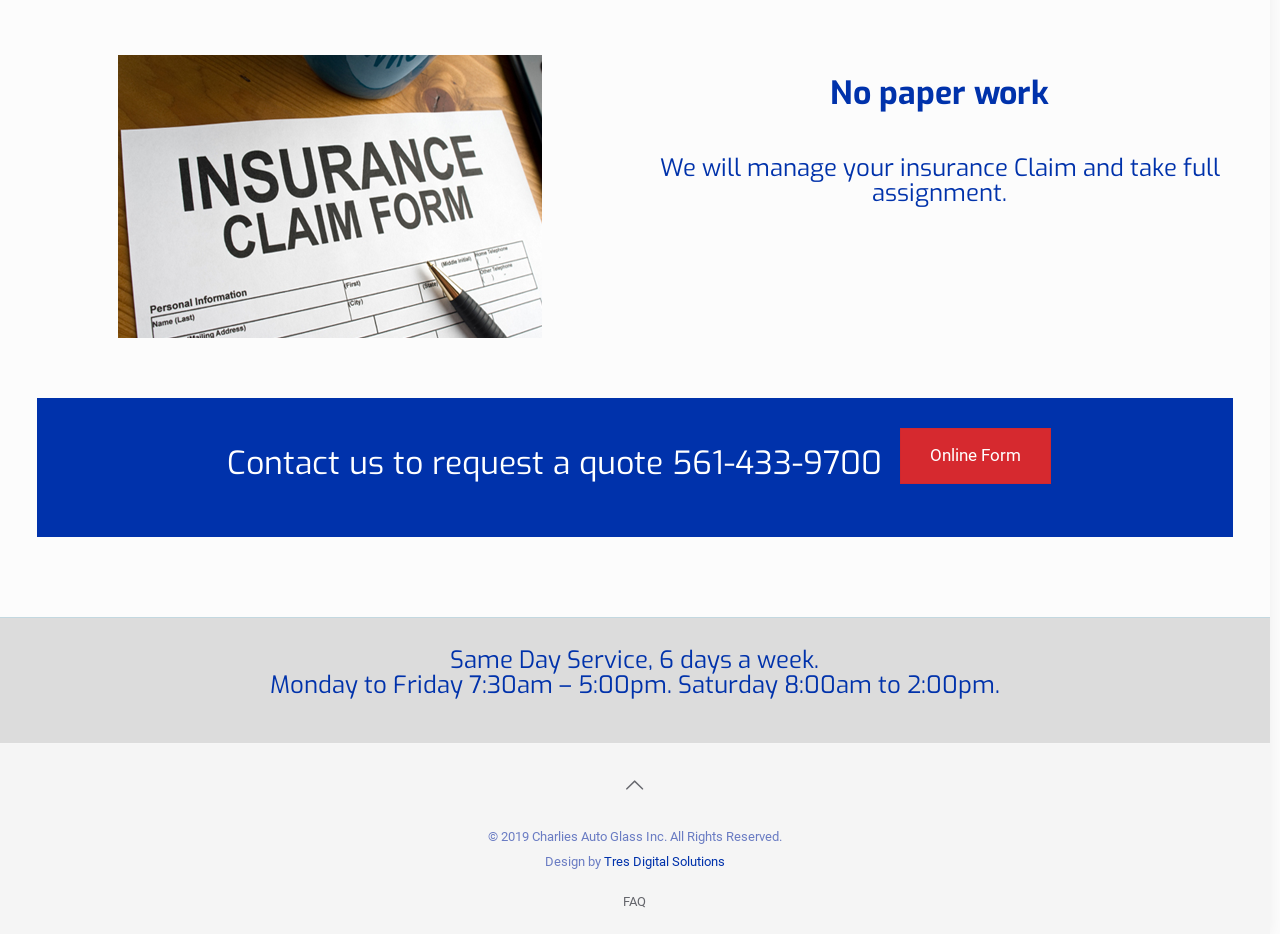Respond to the question below with a single word or phrase:
Is there an online form to contact the company?

Yes